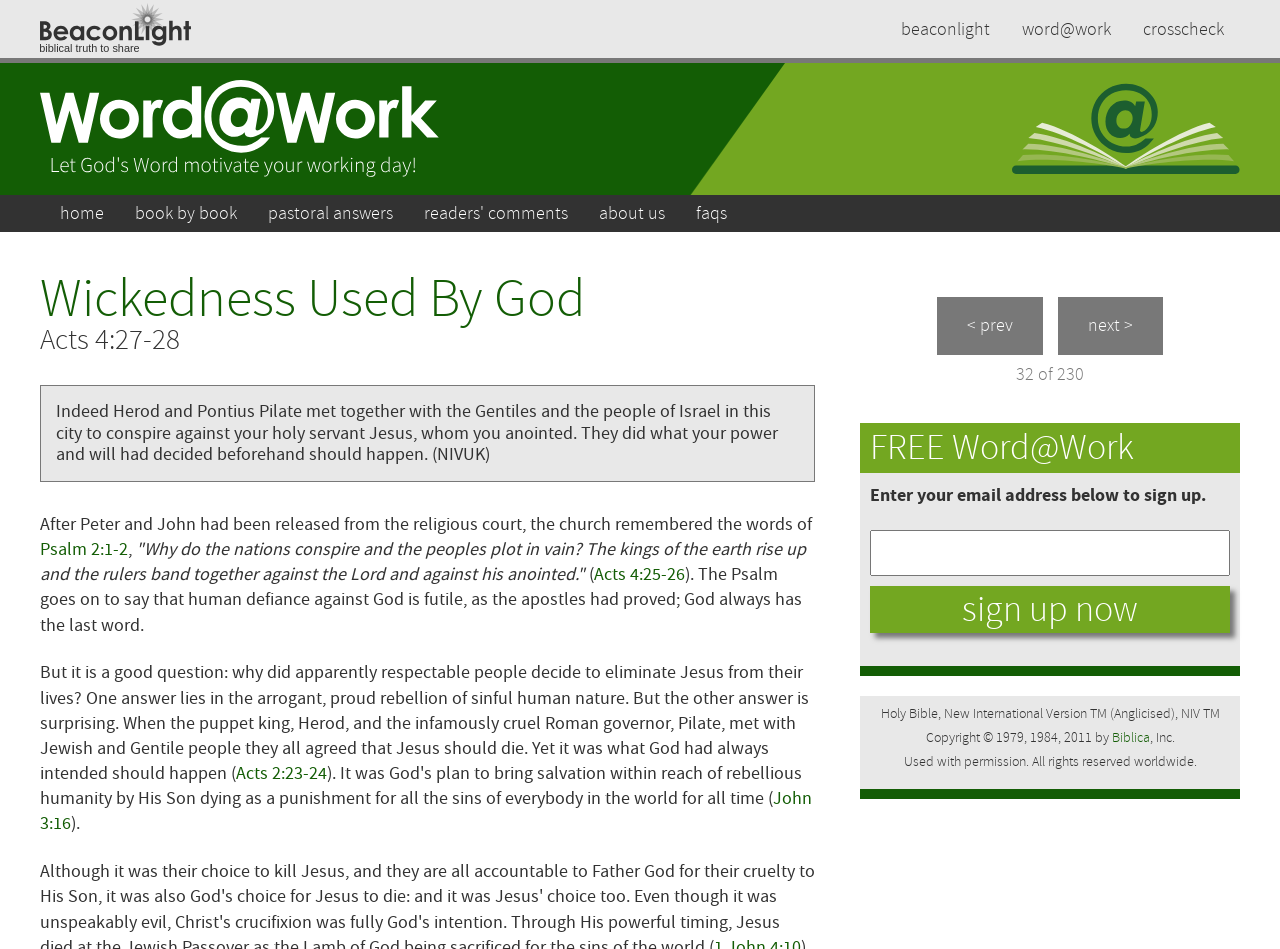For the element described, predict the bounding box coordinates as (top-left x, top-left y, bottom-right x, bottom-right y). All values should be between 0 and 1. Element description: Acts 4:25-26

[0.464, 0.594, 0.535, 0.618]